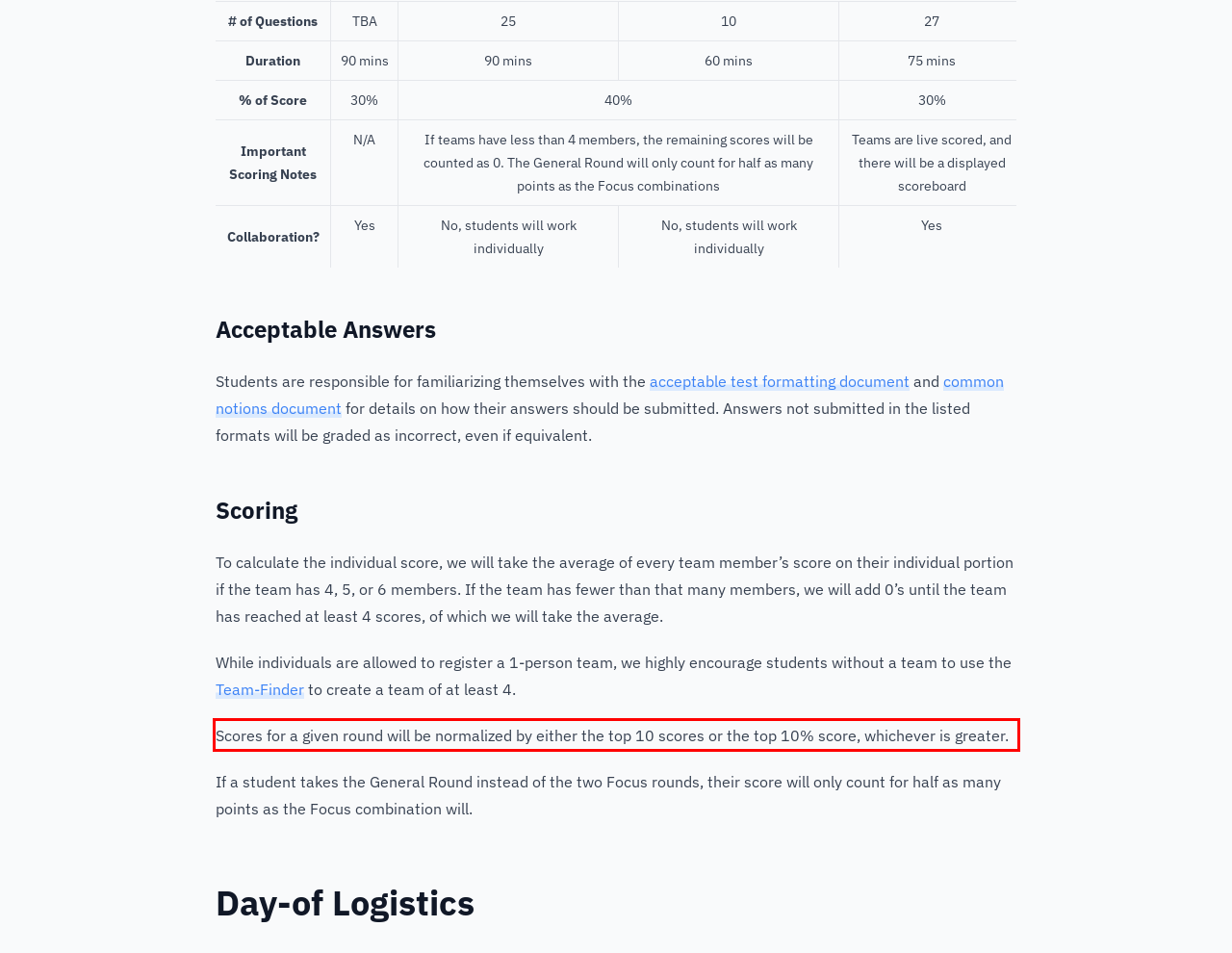Please recognize and transcribe the text located inside the red bounding box in the webpage image.

Scores for a given round will be normalized by either the top 10 scores or the top 10% score, whichever is greater.